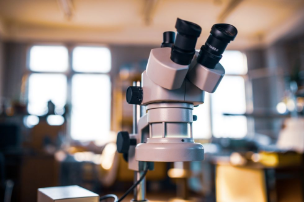Use a single word or phrase to respond to the question:
How many eyepieces does the microscope have?

Dual